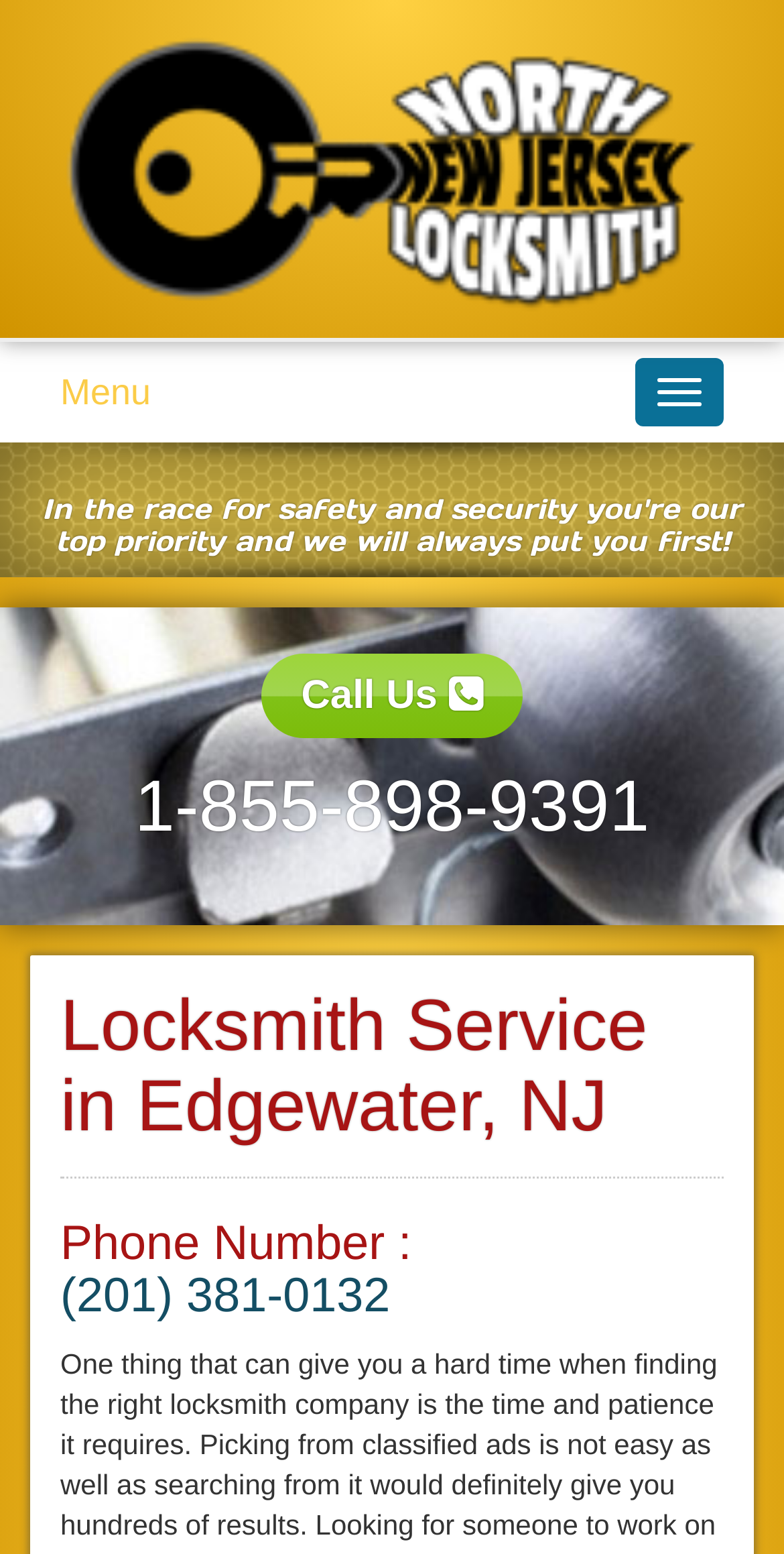Given the element description (201) 381-0132, identify the bounding box coordinates for the UI element on the webpage screenshot. The format should be (top-left x, top-left y, bottom-right x, bottom-right y), with values between 0 and 1.

[0.077, 0.817, 0.498, 0.852]